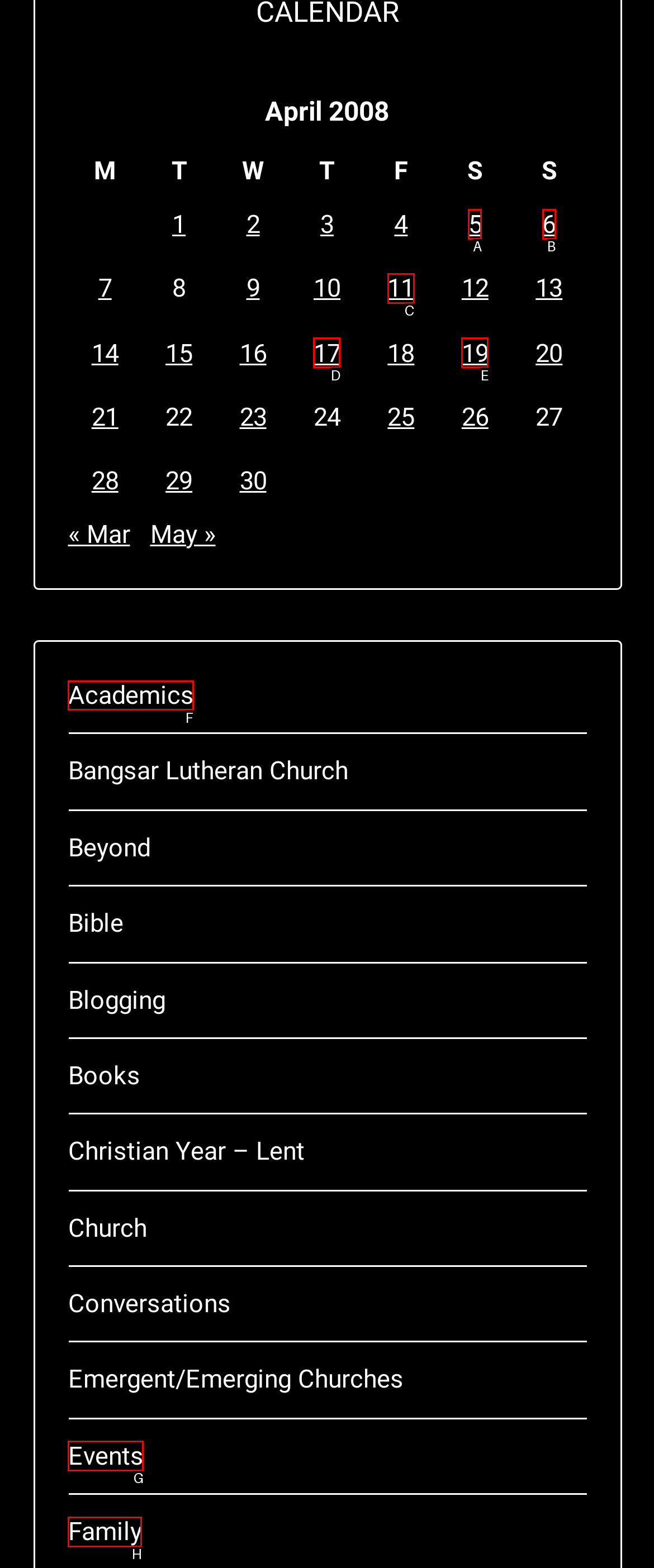Point out the specific HTML element to click to complete this task: Visit Academics page Reply with the letter of the chosen option.

F